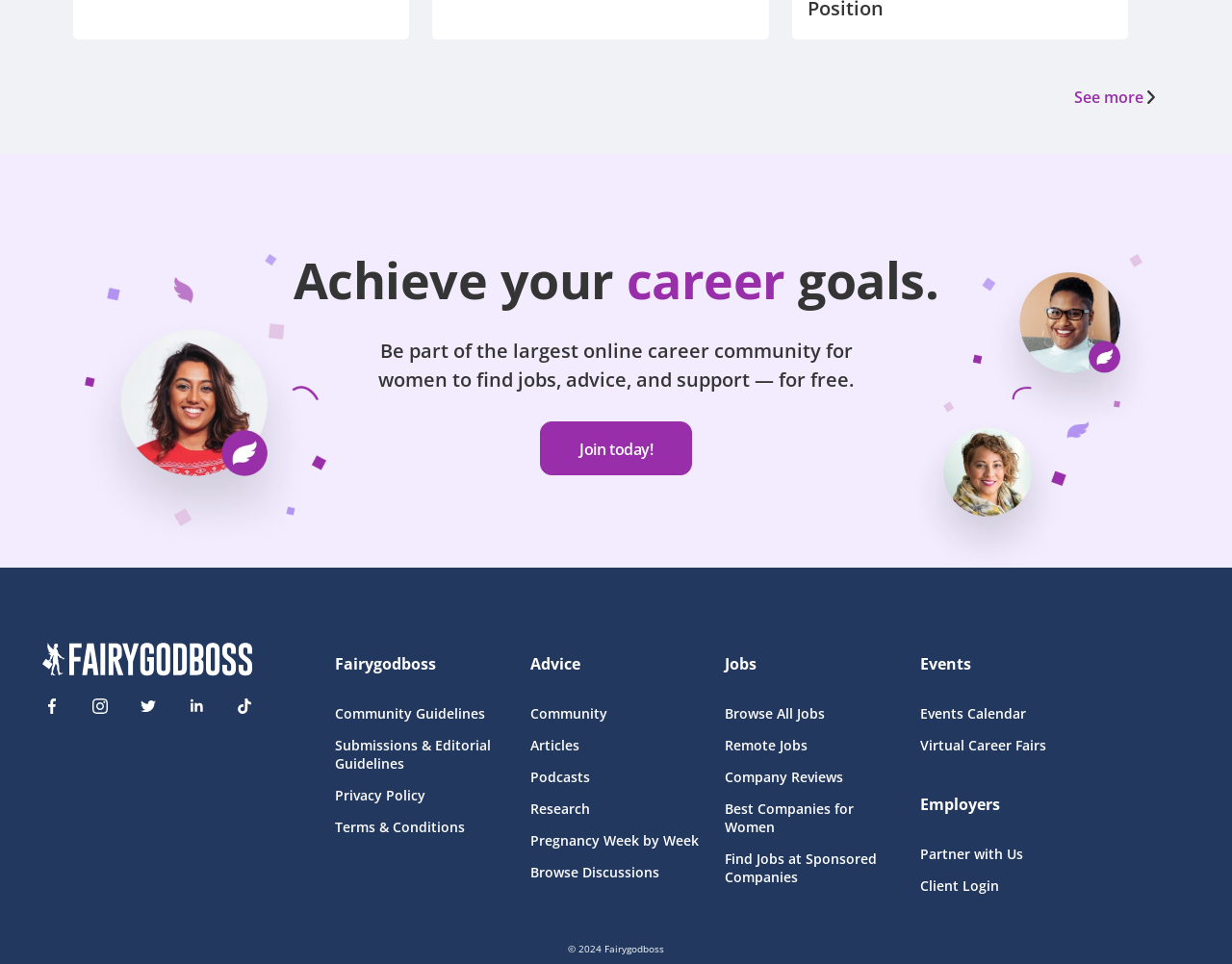Provide the bounding box coordinates for the UI element described in this sentence: "Events". The coordinates should be four float values between 0 and 1, i.e., [left, top, right, bottom].

[0.747, 0.676, 0.886, 0.7]